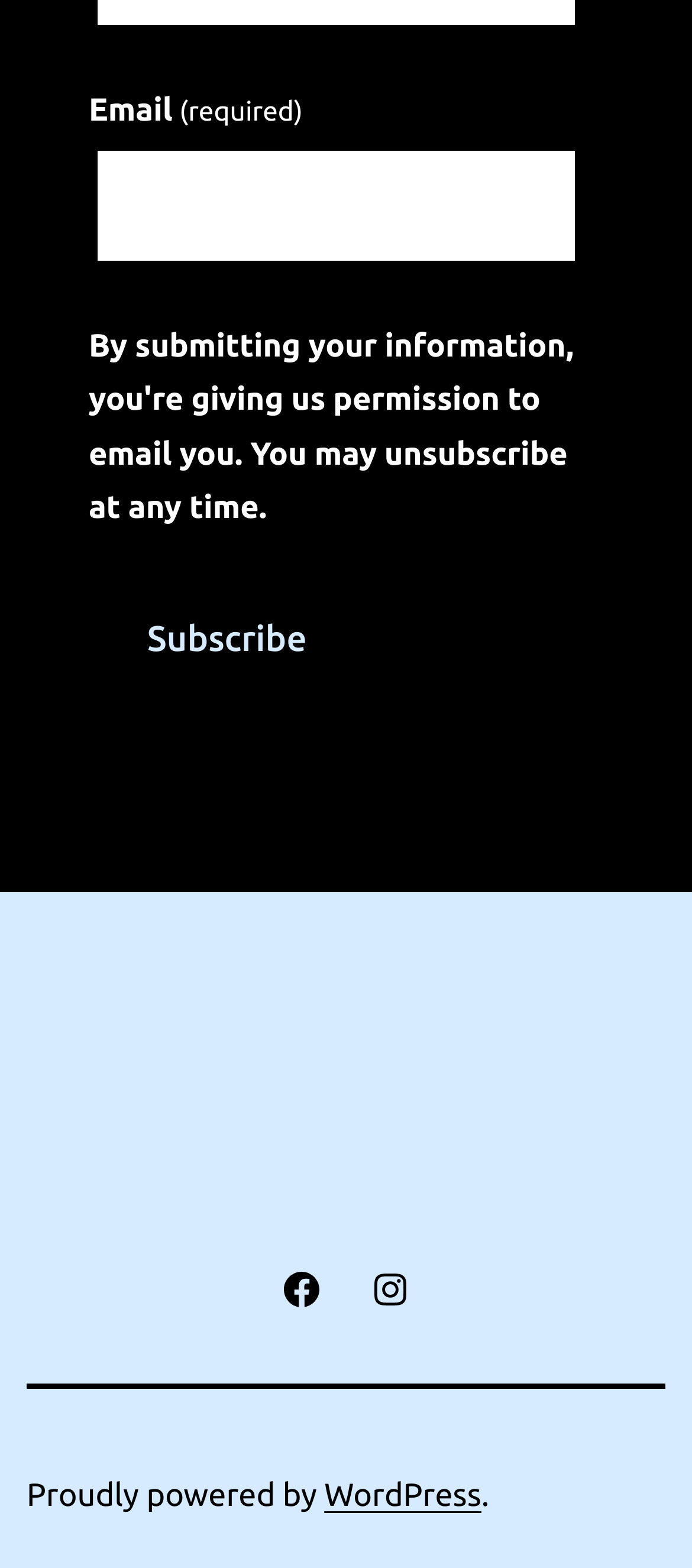Based on the image, provide a detailed and complete answer to the question: 
What is the purpose of the textbox?

The textbox is labeled as 'Email(required)' and is placed next to a 'Subscribe' button, indicating that it is used to input an email address for subscription purposes.